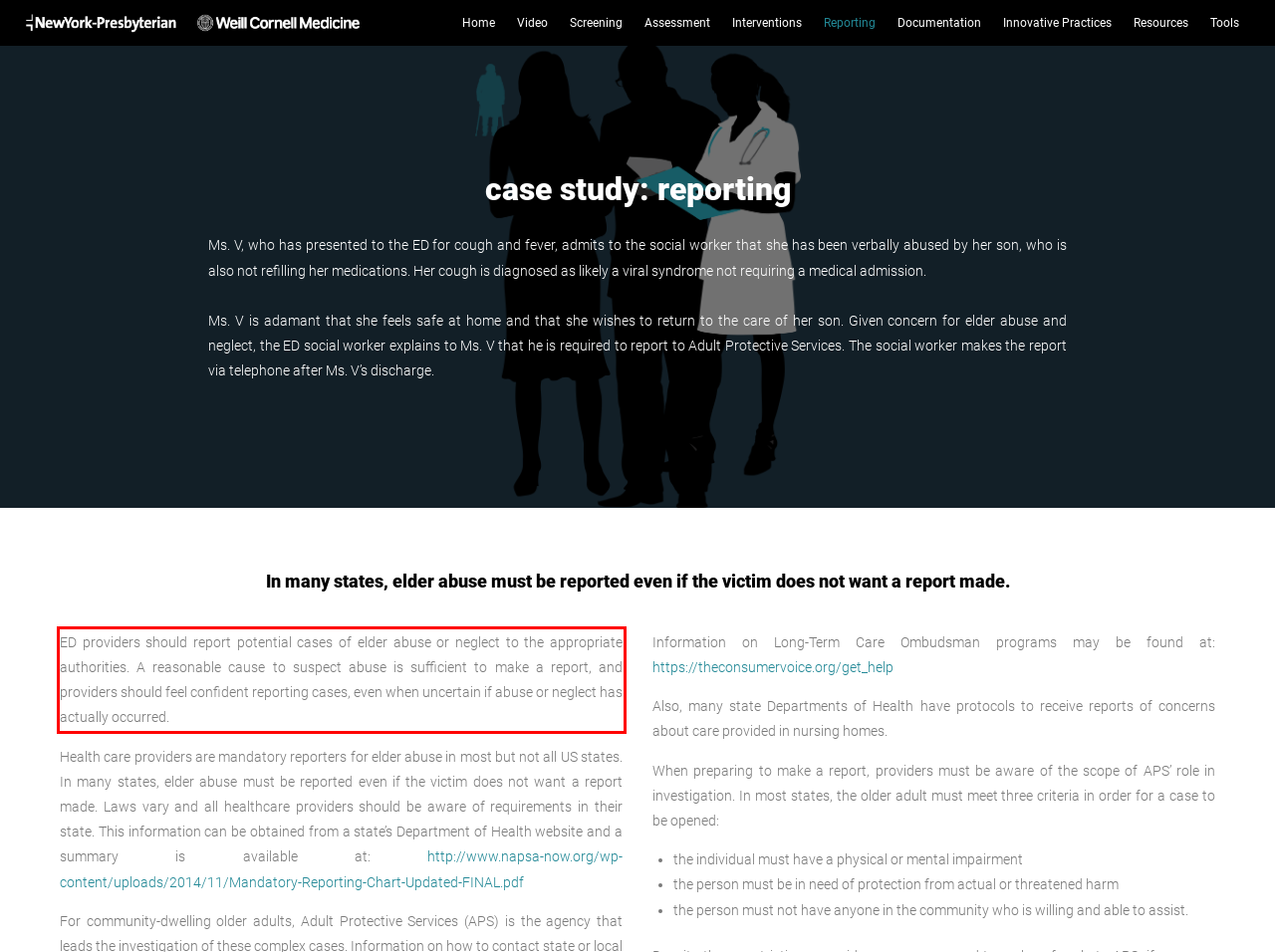Please analyze the provided webpage screenshot and perform OCR to extract the text content from the red rectangle bounding box.

ED providers should report potential cases of elder abuse or neglect to the appropriate authorities. A reasonable cause to suspect abuse is sufficient to make a report, and providers should feel confident reporting cases, even when uncertain if abuse or neglect has actually occurred.